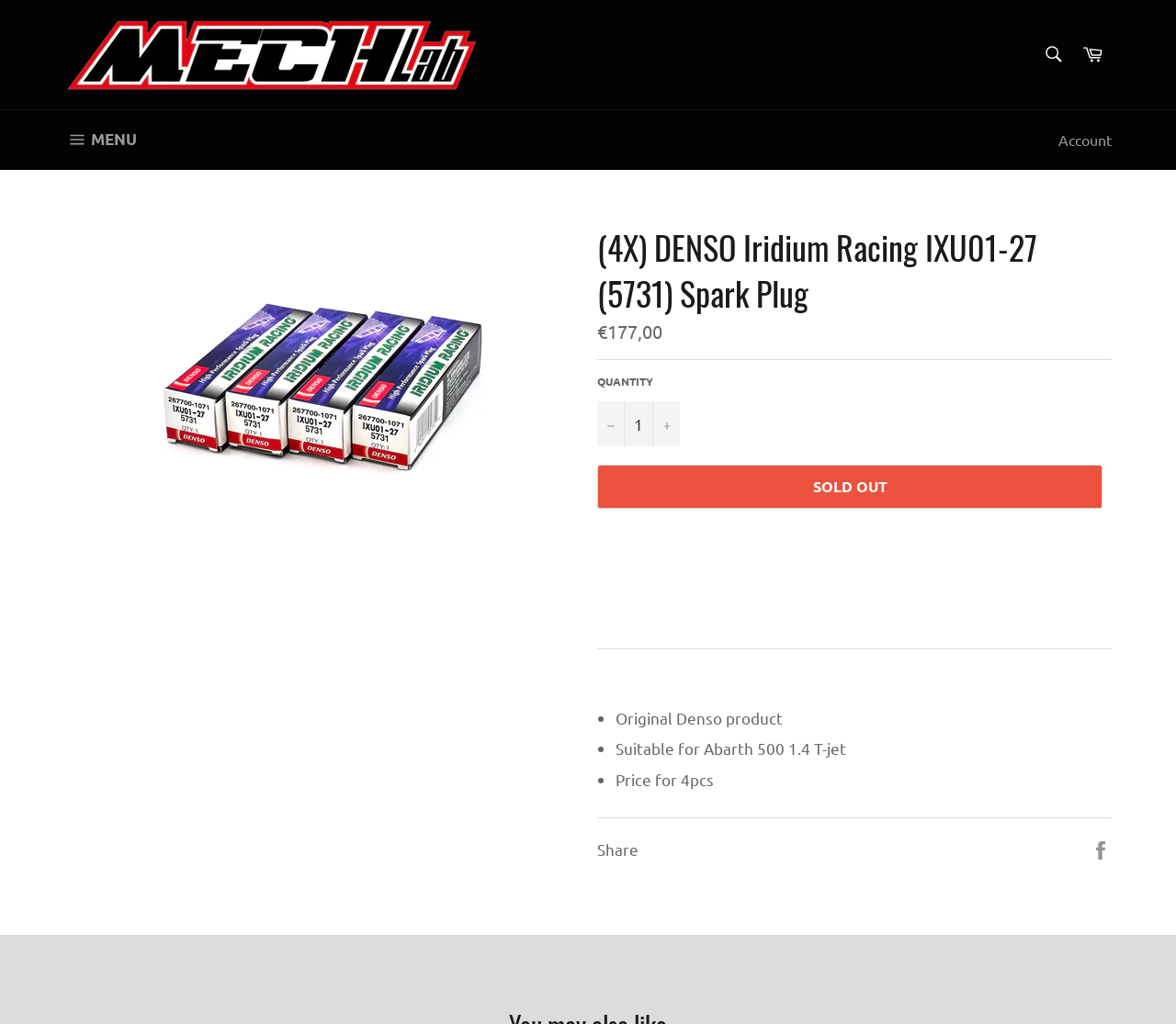Explain the webpage in detail, including its primary components.

This webpage appears to be a product page for a DENSO Iridium Racing spark plug. At the top, there is a navigation bar with a logo on the left, a search bar in the middle, and a cart and account links on the right. Below the navigation bar, there is a product image and a heading that displays the product name, "(4X) DENSO Iridium Racing IXU01-27 (5731) Spark Plug".

On the right side of the product image, there is a section displaying the regular price of the product, €177,00. Below this section, there is a quantity selector where users can input the desired quantity. There are also buttons to increase or decrease the quantity.

Further down the page, there is a section with a "SOLD OUT" button, indicating that the product is currently unavailable. Below this section, there is a list of product features, including that it is an original DENSO product, suitable for Abarth 500 1.4 T-jet, and priced for 4 pieces.

At the bottom of the page, there is a section with a "Share" button and a link to share the product on Facebook.